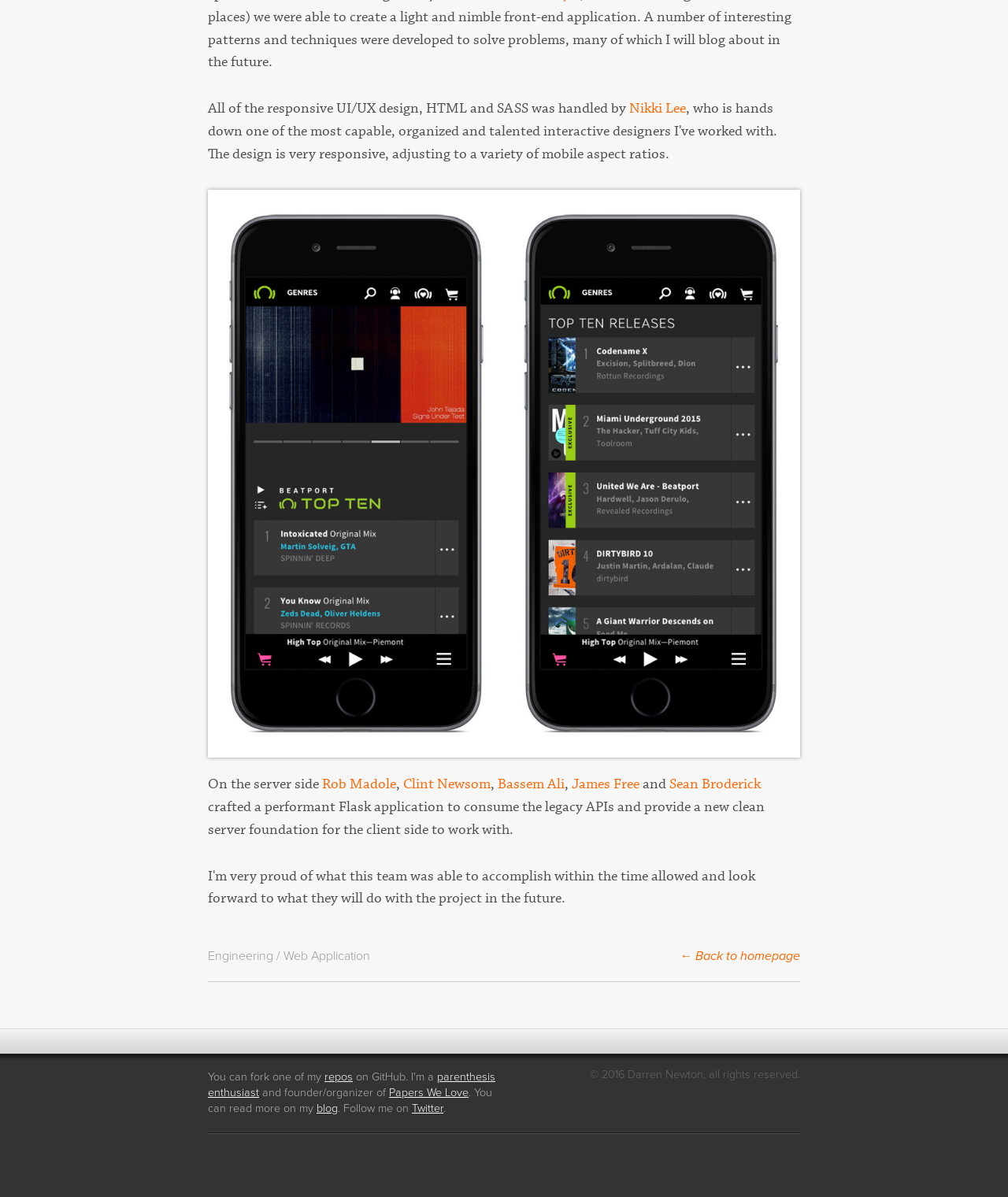What is the name of the event organized by the author?
Please answer the question as detailed as possible based on the image.

The answer can be found in the complementary section of the webpage, where the author is described as the 'founder/organizer of Papers We Love'.